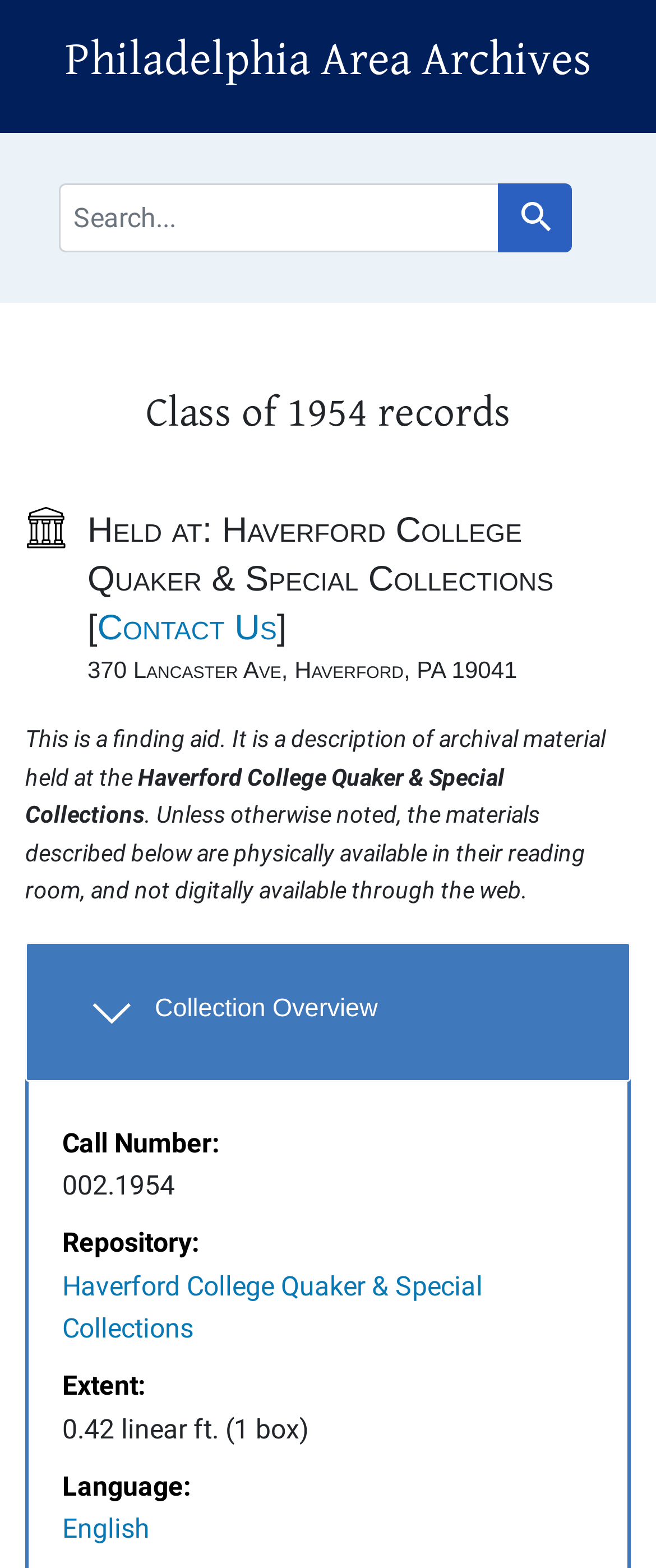Provide a single word or phrase to answer the given question: 
Where is the collection held?

Haverford College Quaker & Special Collections